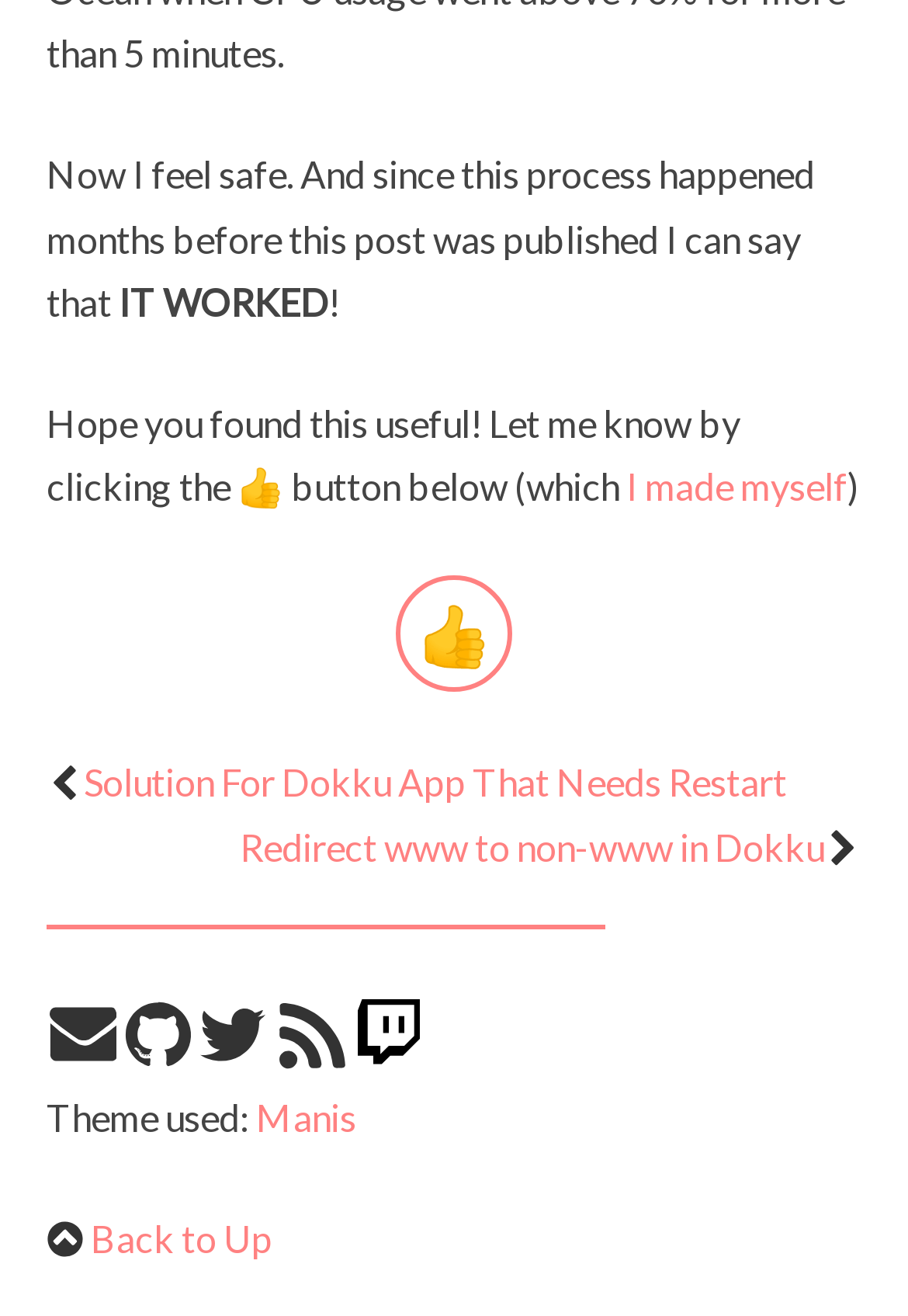Find and indicate the bounding box coordinates of the region you should select to follow the given instruction: "Click the 'To Up' link".

[0.051, 0.924, 0.3, 0.958]